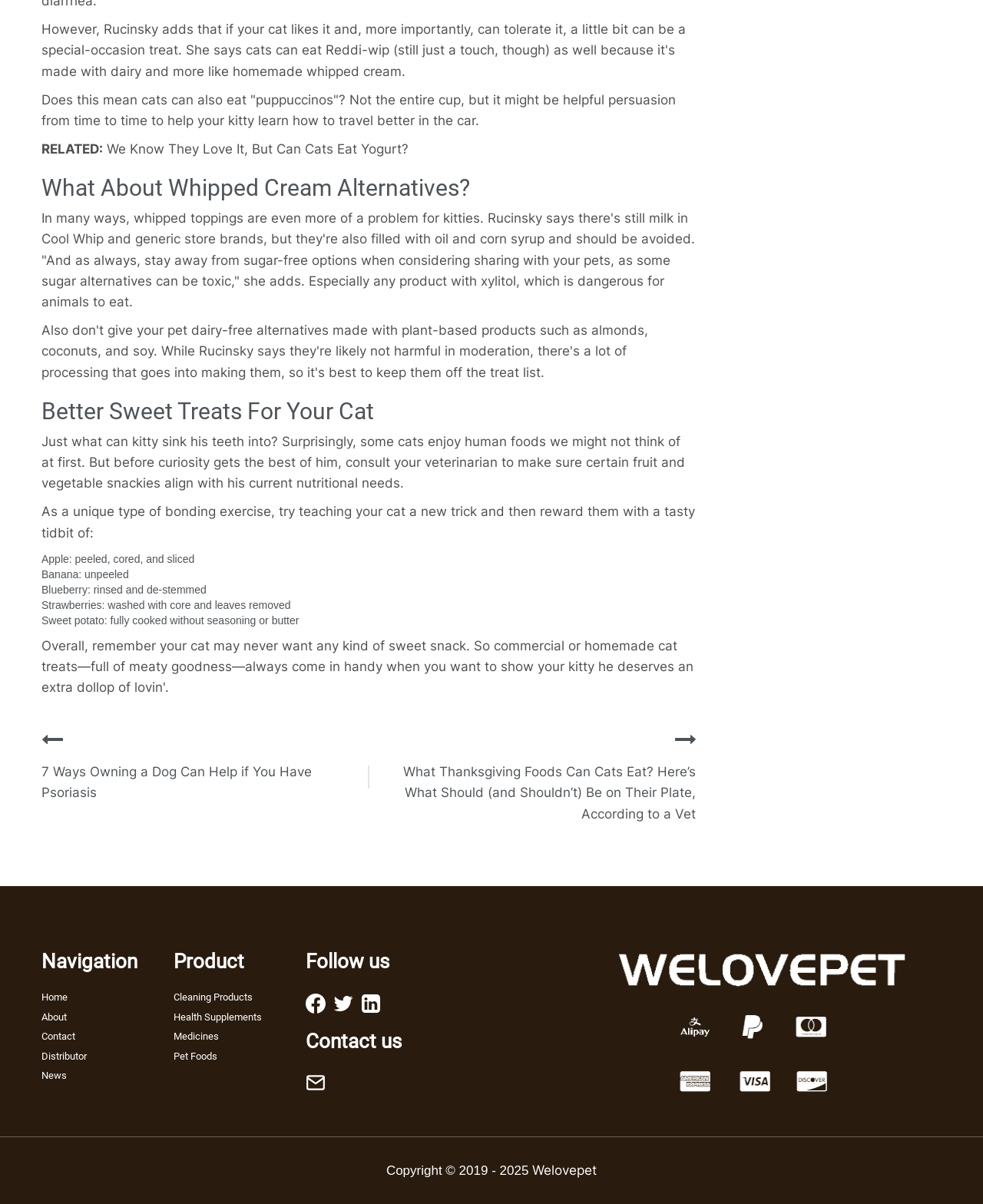Respond to the following question using a concise word or phrase: 
What is the purpose of teaching a cat a new trick?

Bonding exercise